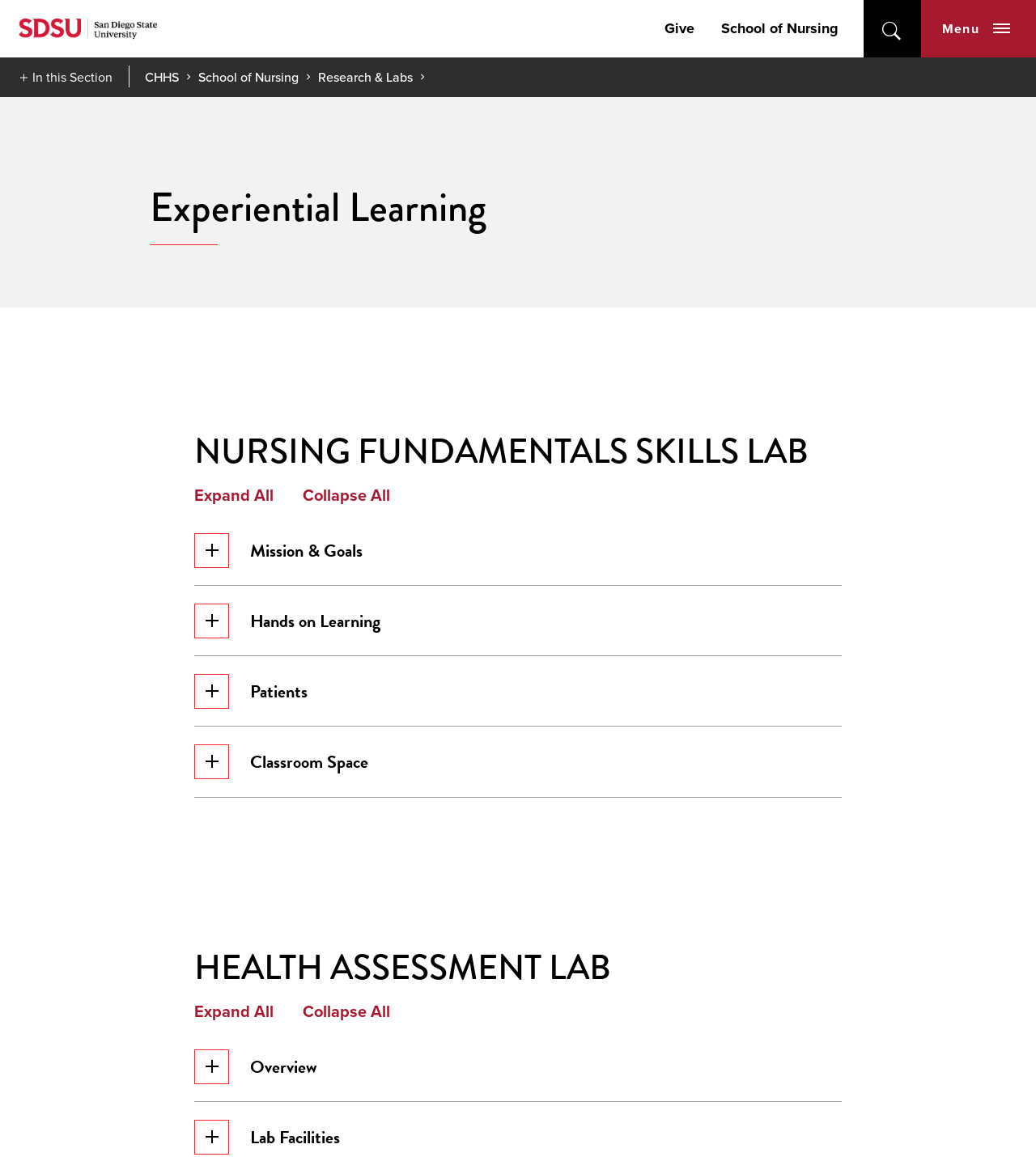What is the name of the school?
Please provide a comprehensive answer to the question based on the webpage screenshot.

I found the answer by looking at the link with the text 'School of Nursing' which is located at the top of the page, and it is also a part of the university's navigation menu.